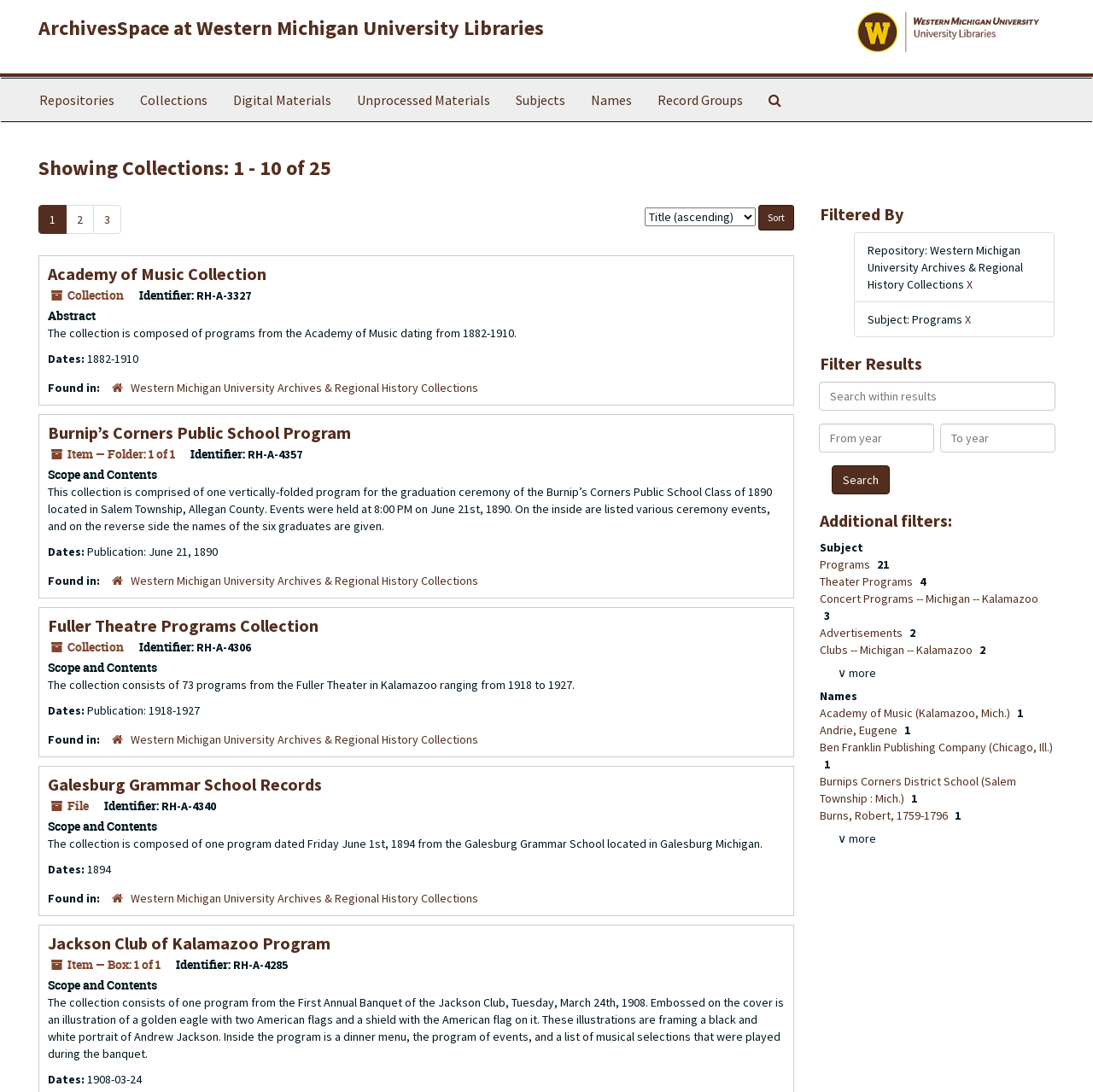Determine the bounding box coordinates of the element's region needed to click to follow the instruction: "View the 'Academy of Music Collection'". Provide these coordinates as four float numbers between 0 and 1, formatted as [left, top, right, bottom].

[0.044, 0.241, 0.244, 0.261]